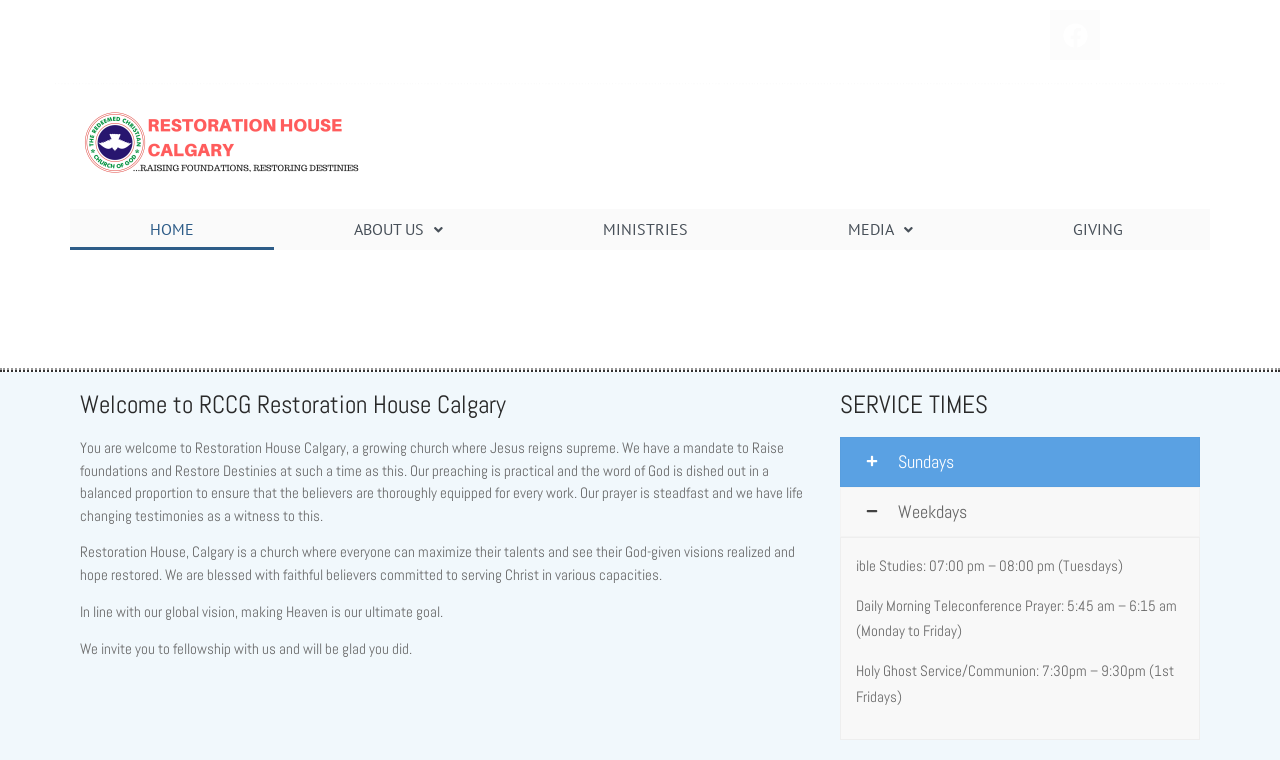What is the ultimate goal of the church?
Refer to the image and give a detailed response to the question.

I found the ultimate goal of the church by reading the StaticText 'In line with our global vision, making Heaven is our ultimate goal.' which describes the church's ultimate goal.